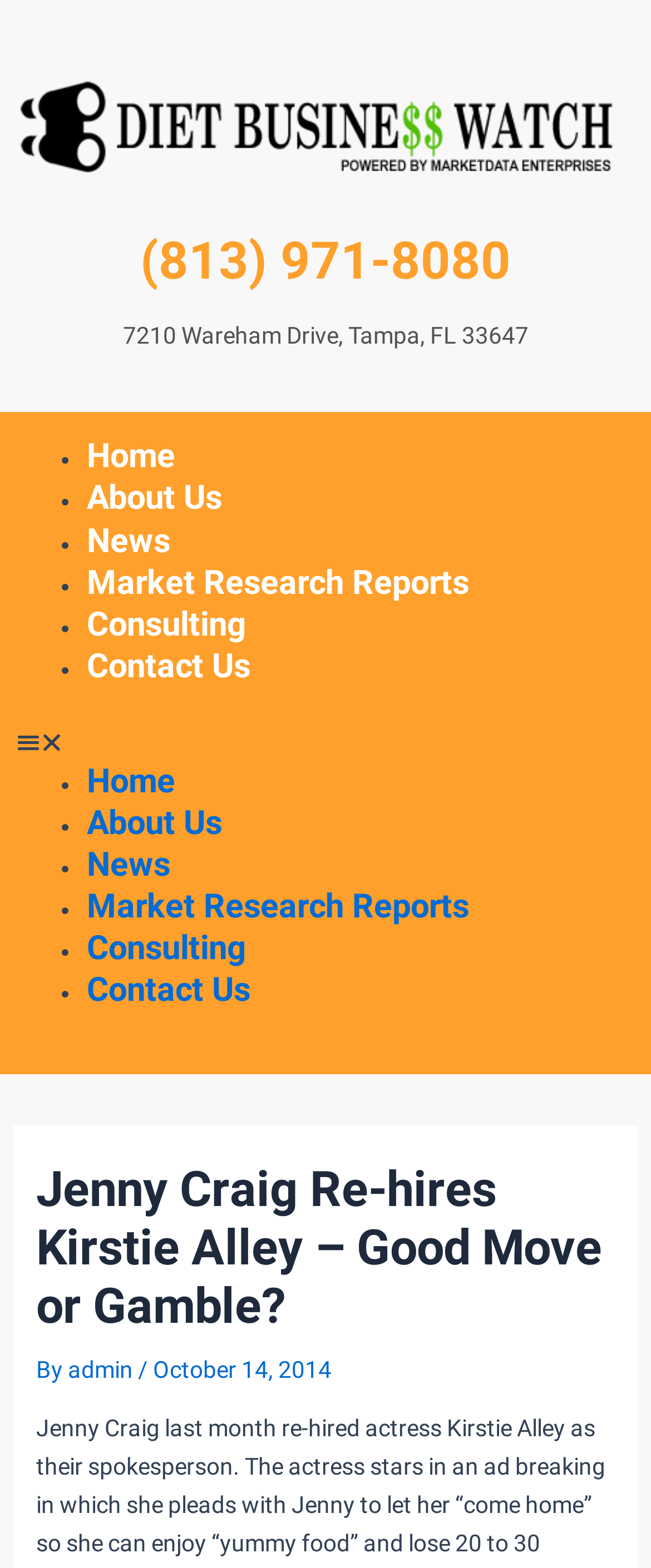Identify the bounding box coordinates for the UI element described as follows: Contact Us. Use the format (top-left x, top-left y, bottom-right x, bottom-right y) and ensure all values are floating point numbers between 0 and 1.

[0.133, 0.412, 0.385, 0.437]